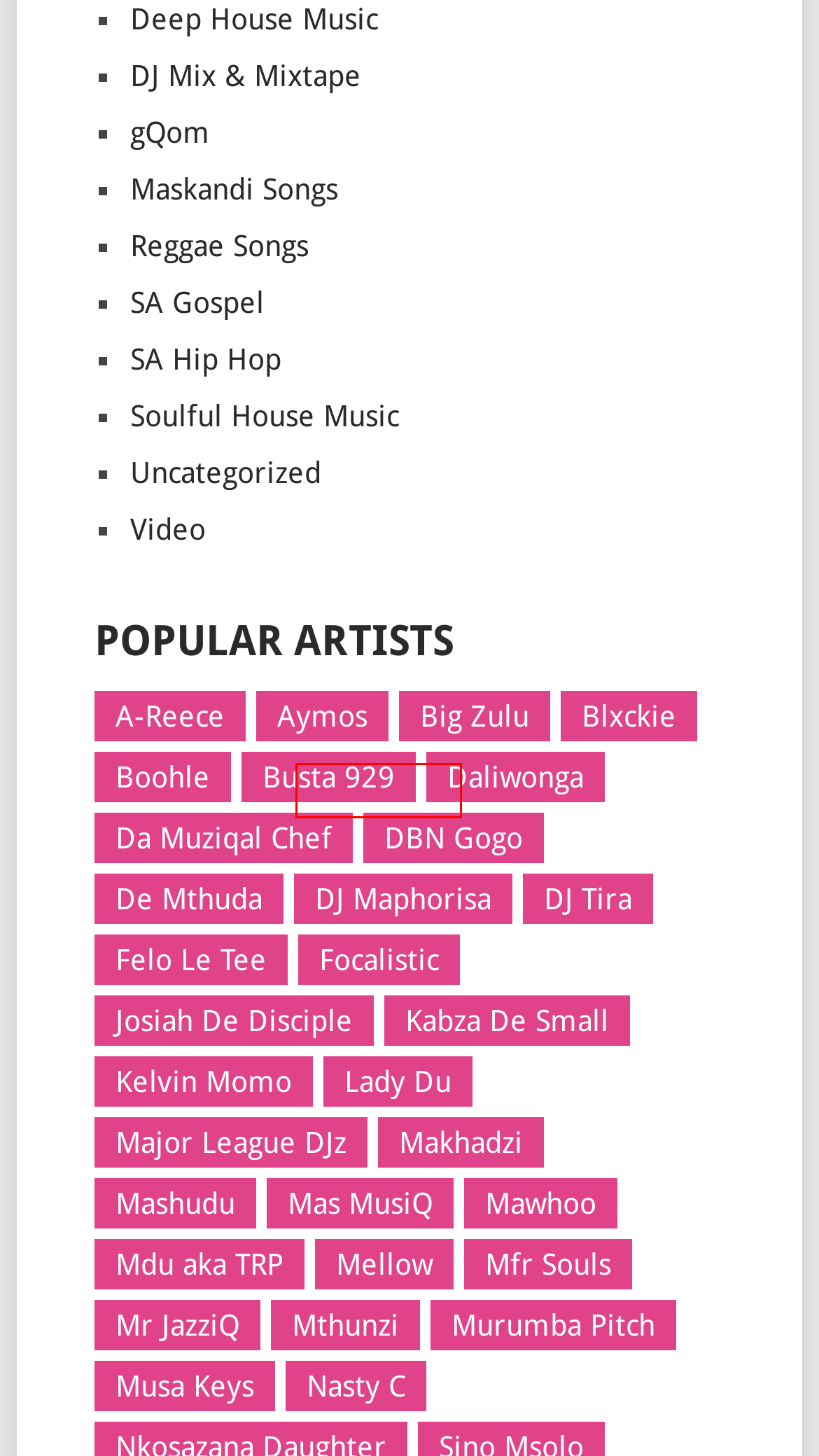Examine the screenshot of a webpage with a red bounding box around a UI element. Your task is to identify the webpage description that best corresponds to the new webpage after clicking the specified element. The given options are:
A. Josiah De Disciple New Songs & Album 2024 MP3 Download
B. Big Zulu New Songs & Album 2024 MP3 Download
C. A-Reece New Songs & Album 2024 MP3 Download
D. Vigro Deep New Songs & Album 2024 MP3 Download
E. Focalistic New Songs & Album 2024 MP3 Download
F. Kelvin Momo New Songs & Album 2024 MP3 Download
G. Makhadzi New Songs & Album 2024 MP3 Download
H. Mdu aka TRP New Songs & Album 2024 MP3 Download

E